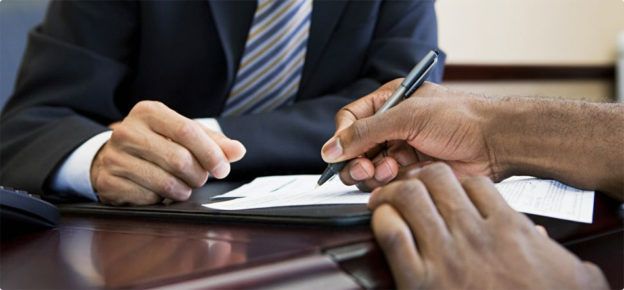Generate a detailed caption that describes the image.

In a professional setting, two individuals are engaged in what appears to be an important discussion regarding financial matters. The first person, dressed in a formal suit with a striped tie, is gesturing with their hand while leaning slightly forward, indicating a focus on the conversation. The second person, whose hand is visible, is actively signing a document with a pen, suggesting that they are in the process of completing paperwork, likely related to a loan application or financial agreement. The table beneath them holds various papers, emphasizing the serious nature of their discussion and the documents being reviewed. This moment captures the essence of a financial consultation, highlighting the importance of clear communication and careful consideration in the loan process.